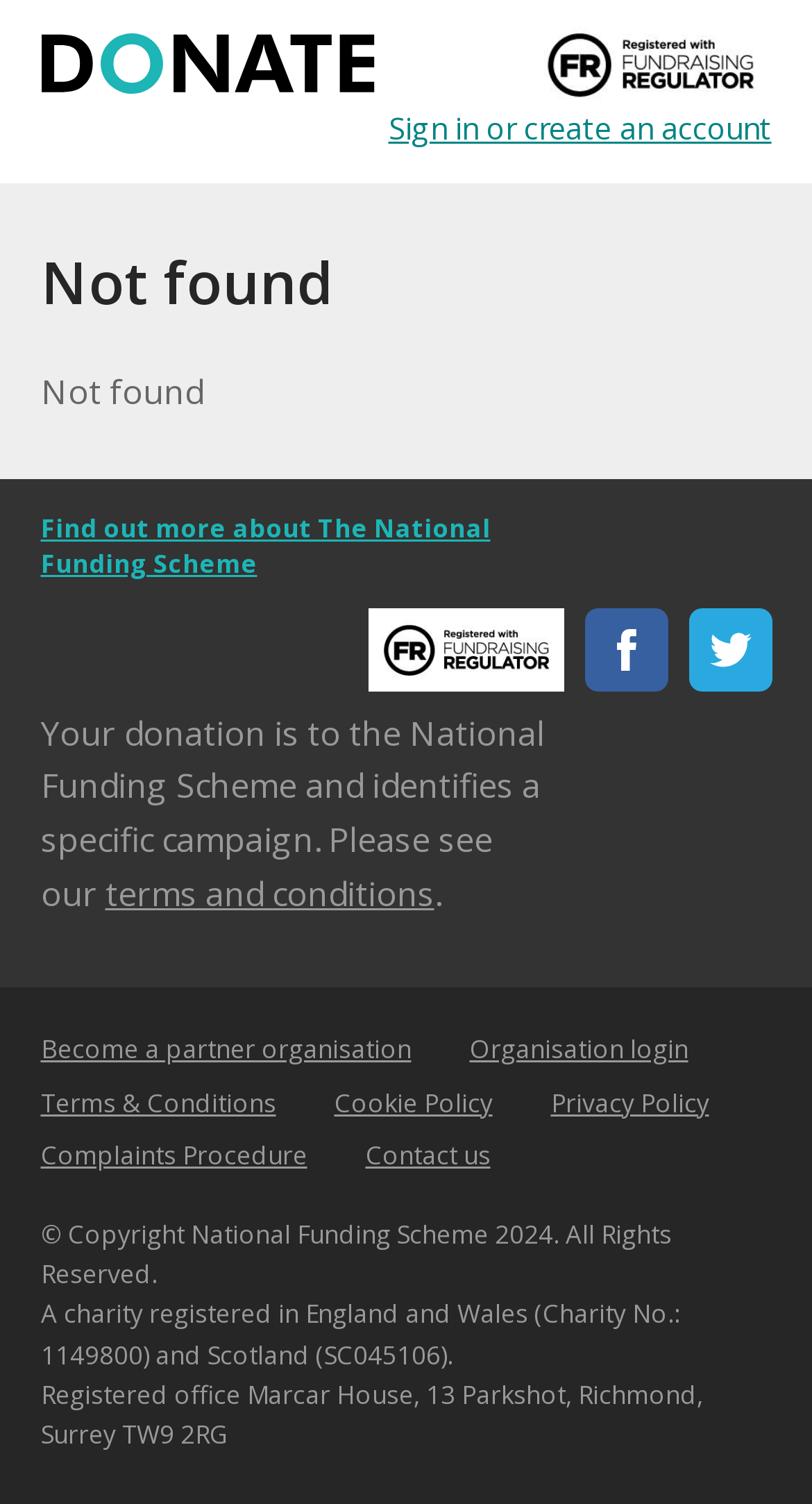Create a detailed narrative describing the layout and content of the webpage.

The webpage is about DONATE, a new way to give to campaigns that move and inspire us. At the top left, there is a prominent link "DONATE" accompanied by an image with the same name. To the right of it, there is a link "Fundraising Regulator" with an associated image. Below these links, there is a main section that takes up most of the page.

In the main section, there is an article with a heading that is not specified. Below the heading, there is a link "Find out more about The National Funding Scheme". Further down, there are three links with associated images: "Fundraising Regulator", "Find us on Facebook", and "Follow us on Twitter". These links are positioned in a row, with "Fundraising Regulator" on the left, "Find us on Facebook" in the middle, and "Follow us on Twitter" on the right.

Below these links, there is a paragraph of text that explains how donations are made to the National Funding Scheme and identifies a specific campaign. This text is followed by a link "terms and conditions". There are several links below this text, including "Become a partner organisation", "Organisation login", "Terms & Conditions", "Cookie Policy", "Privacy Policy", "Complaints Procedure", and "Contact us". These links are arranged in two columns.

At the bottom of the page, there are three lines of static text that provide copyright information, charity registration details, and the registered office address.